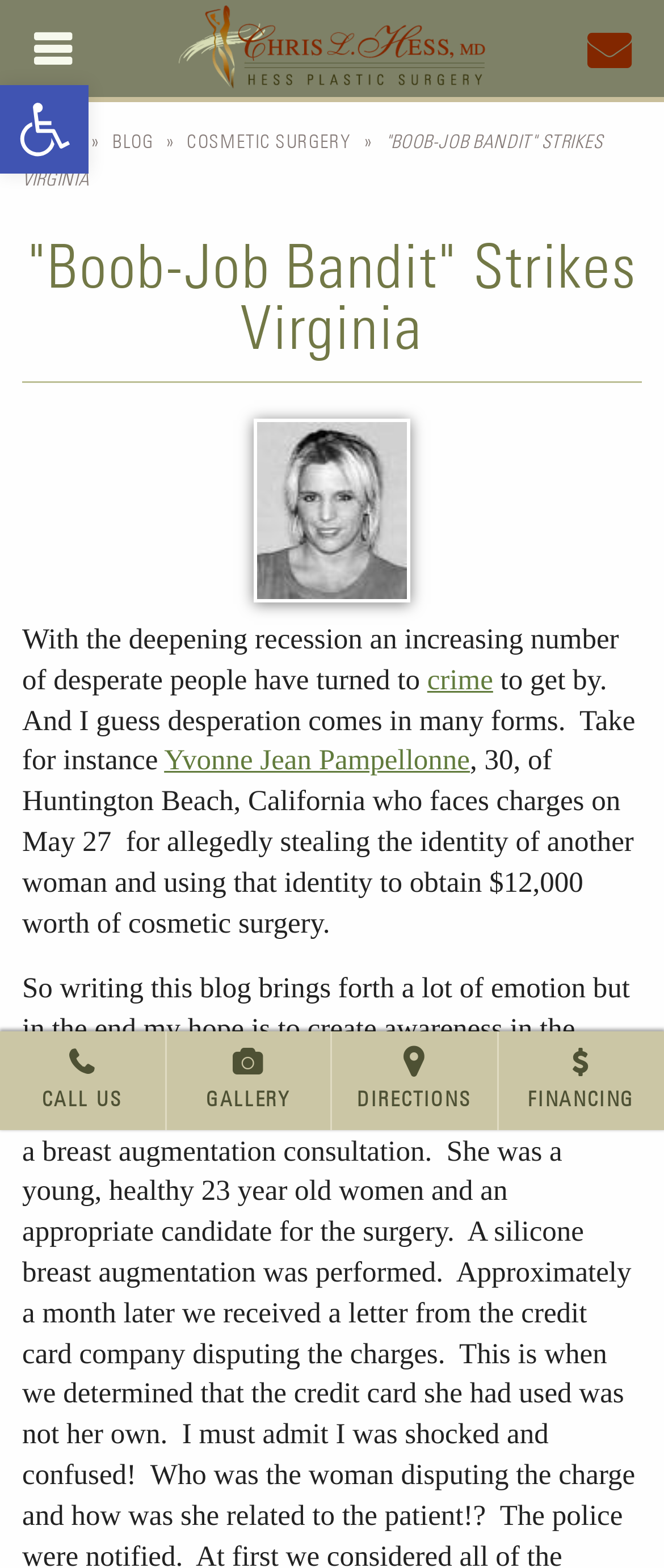What is the name of the woman who allegedly stole another woman's identity?
Based on the image, give a one-word or short phrase answer.

Yvonne Jean Pampellonne